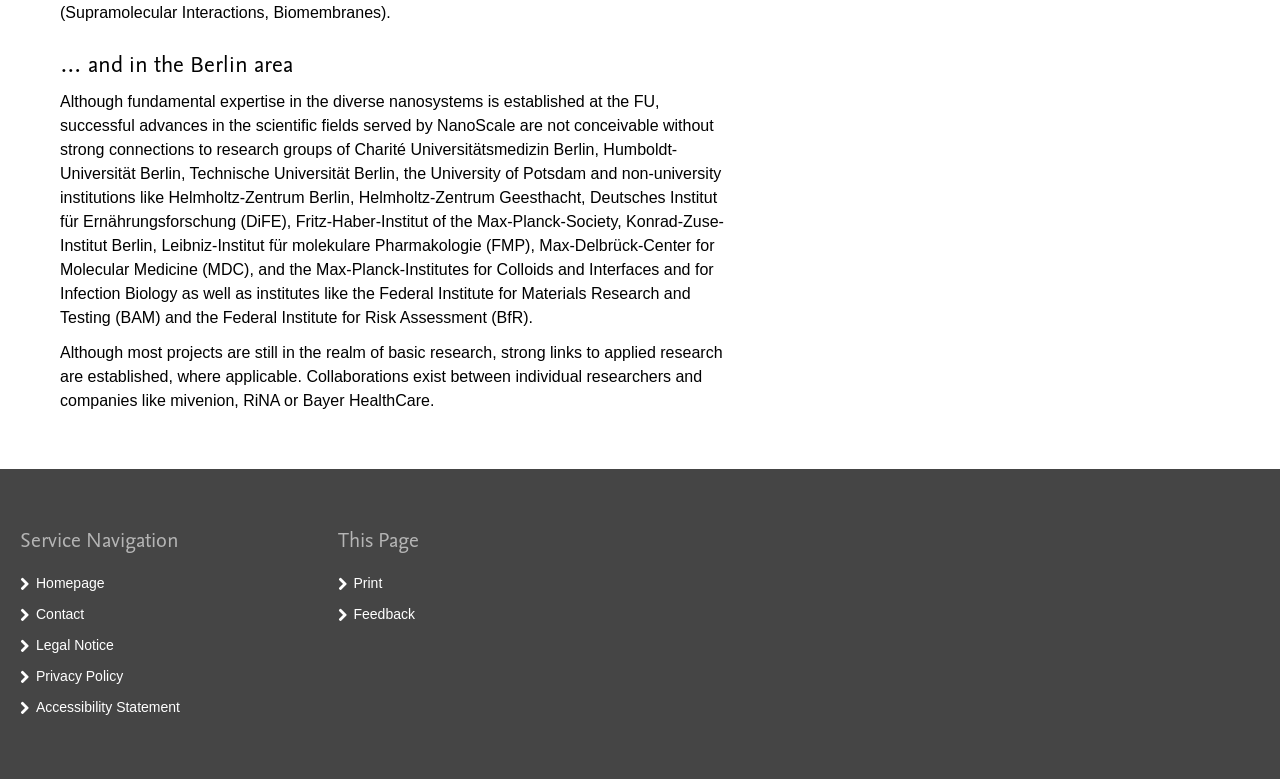How many sections are in the bottom navigation?
Identify the answer in the screenshot and reply with a single word or phrase.

2